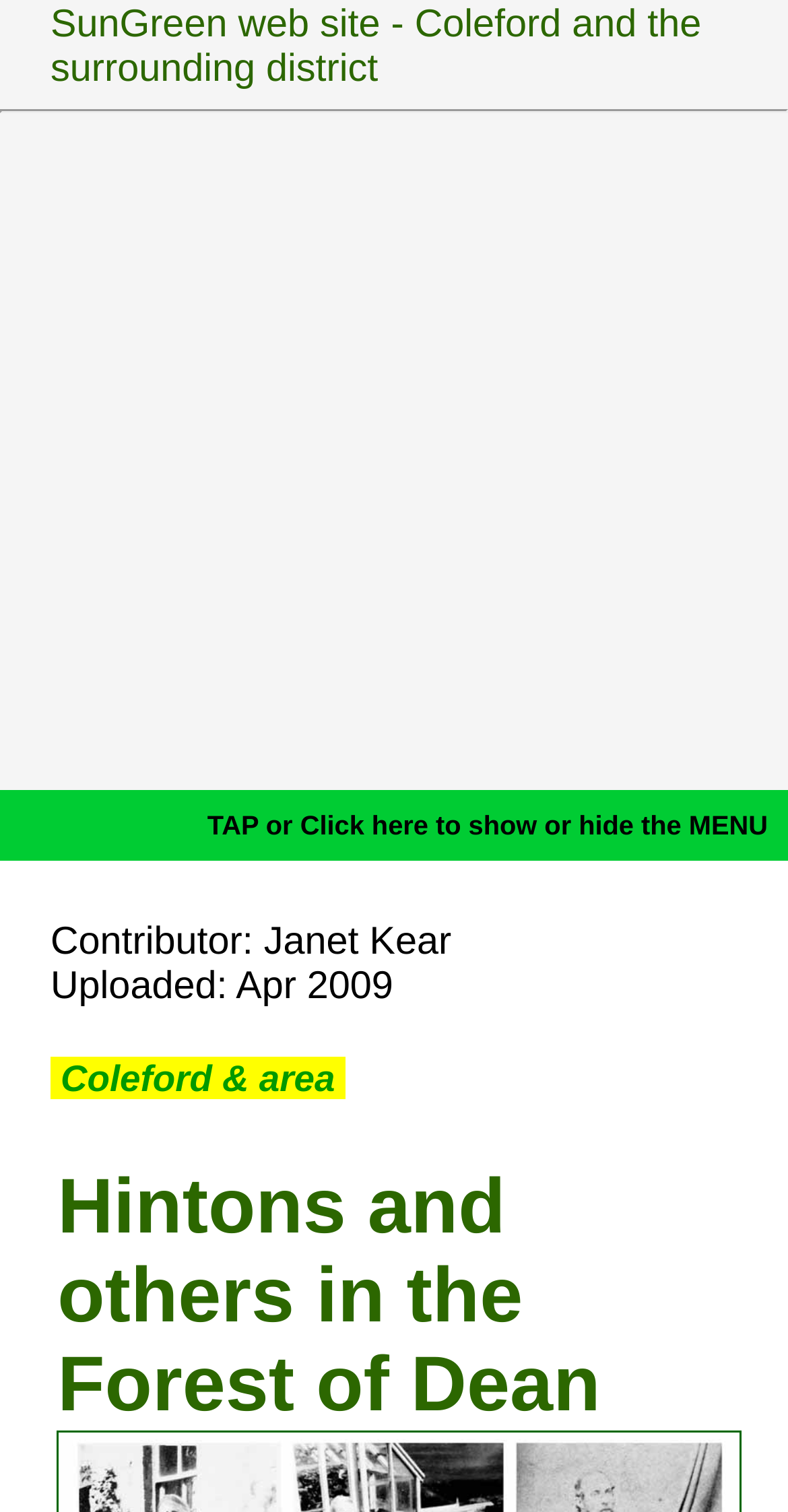Determine the bounding box for the UI element as described: "aria-label="Advertisement" name="aswift_0" title="Advertisement"". The coordinates should be represented as four float numbers between 0 and 1, formatted as [left, top, right, bottom].

[0.0, 0.086, 1.0, 0.52]